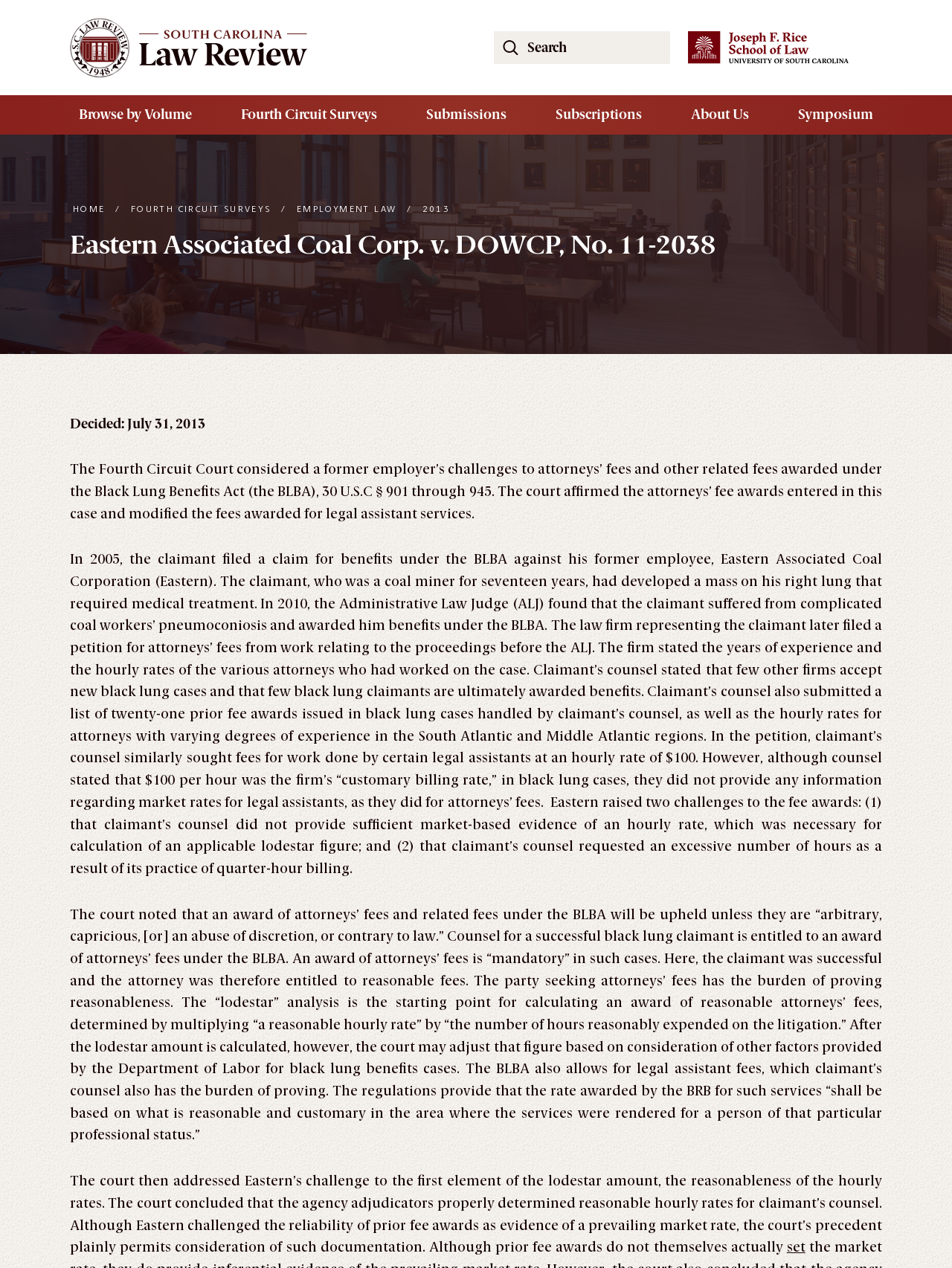Determine the coordinates of the bounding box that should be clicked to complete the instruction: "Search the South Carolina Law Review Website". The coordinates should be represented by four float numbers between 0 and 1: [left, top, right, bottom].

[0.519, 0.025, 0.704, 0.05]